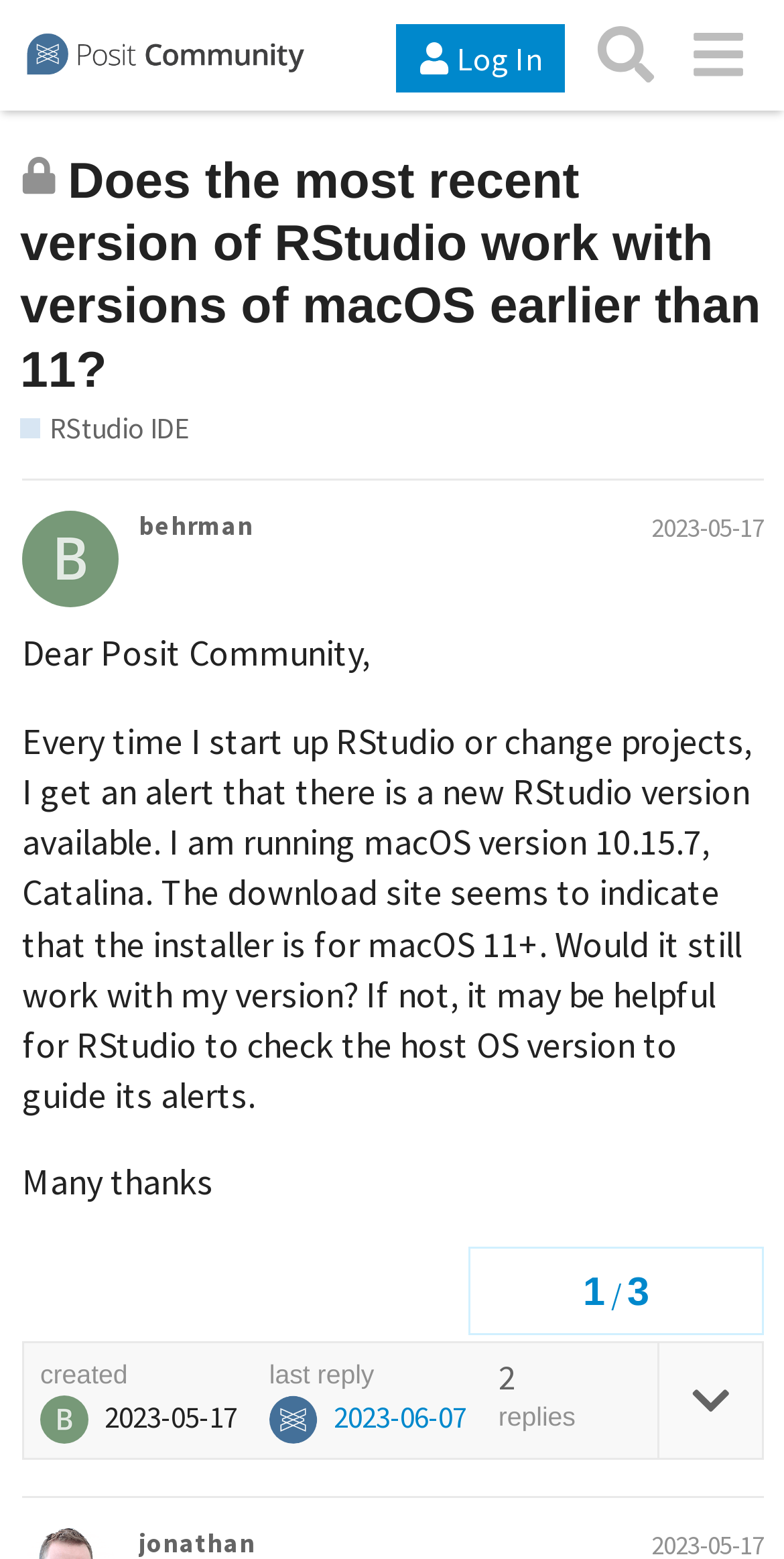Please provide a brief answer to the question using only one word or phrase: 
Who started this topic?

behrman